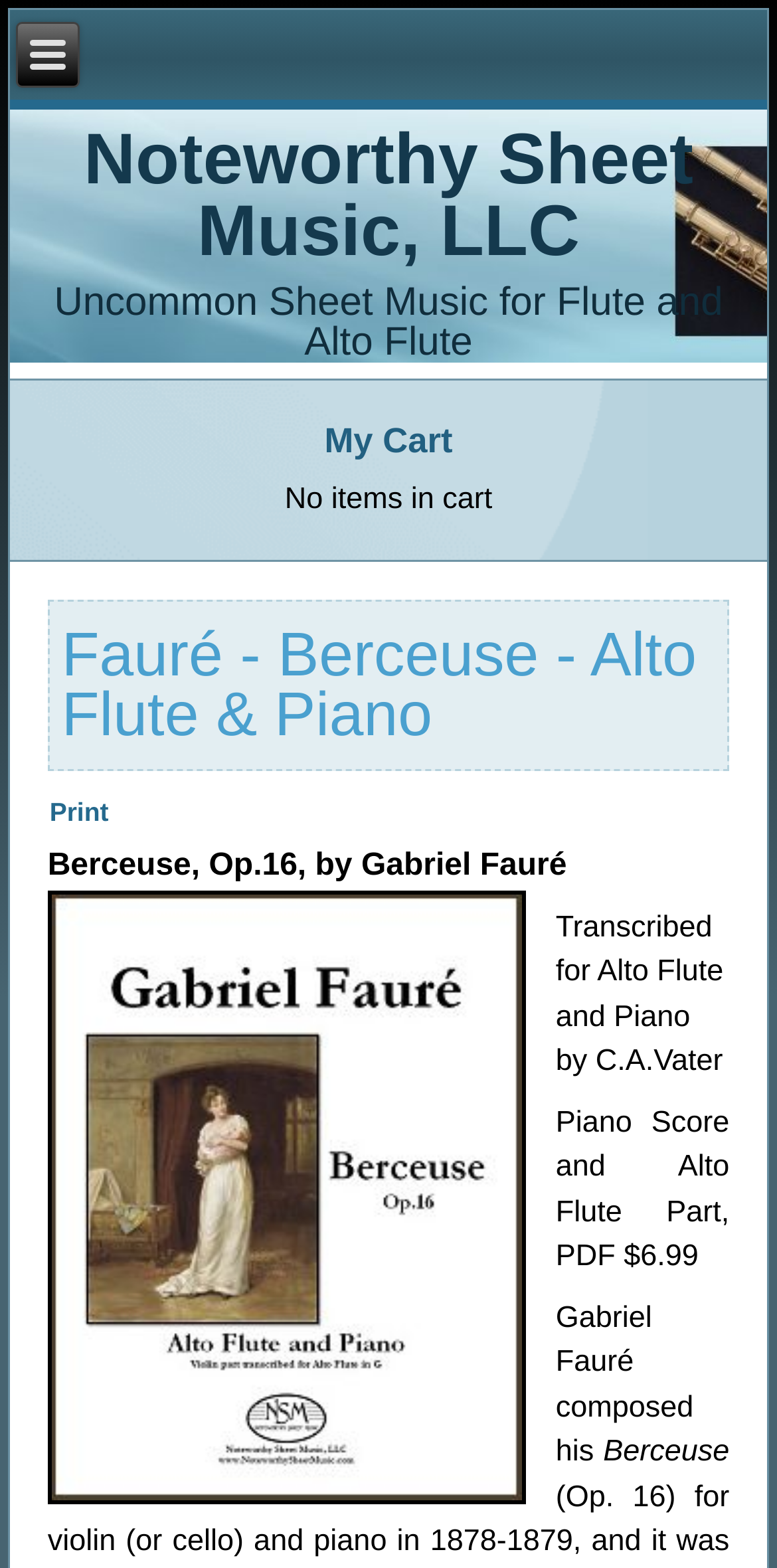Find the UI element described as: "Noteworthy Sheet Music, LLC" and predict its bounding box coordinates. Ensure the coordinates are four float numbers between 0 and 1, [left, top, right, bottom].

[0.108, 0.076, 0.892, 0.173]